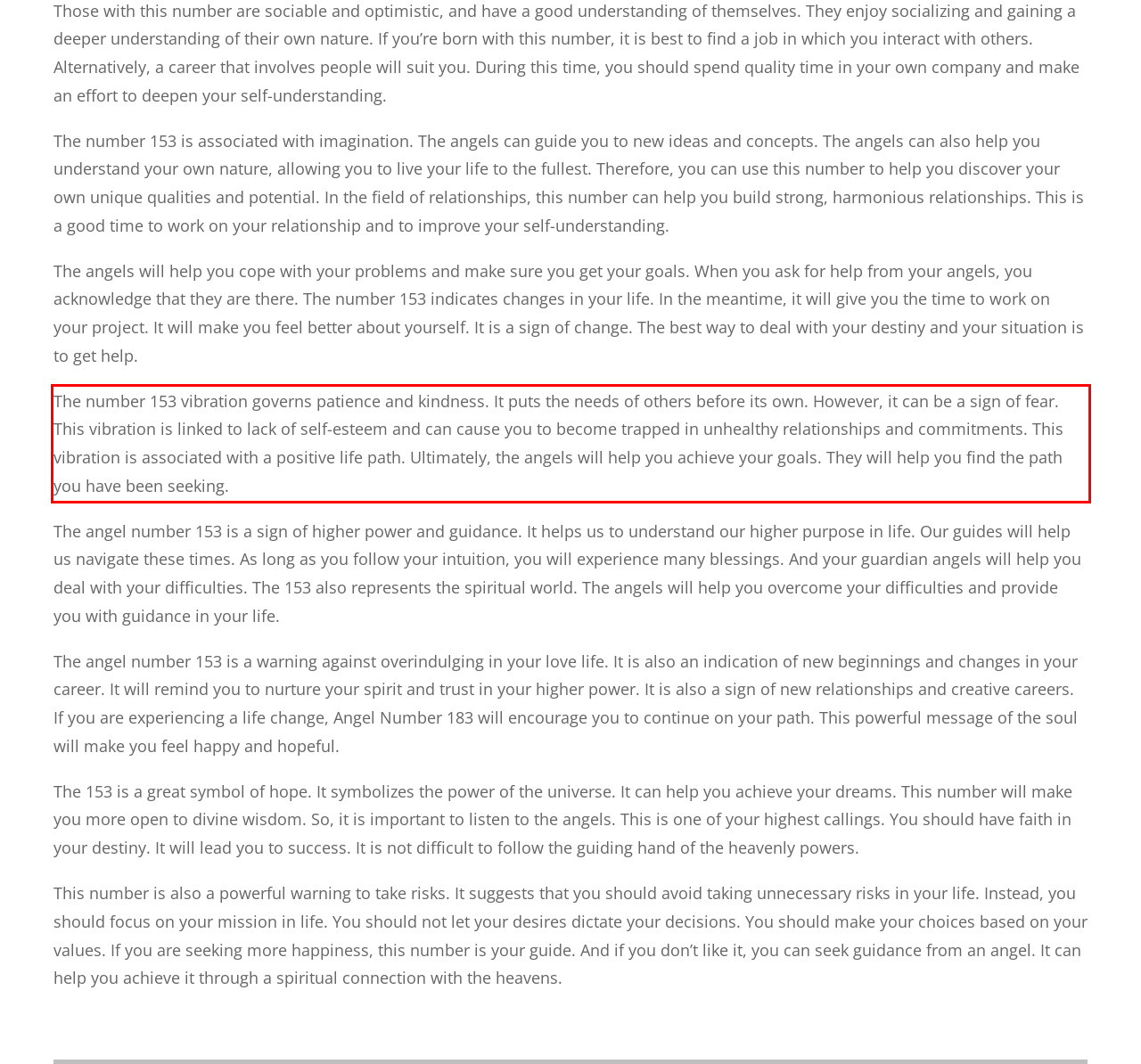Analyze the screenshot of the webpage and extract the text from the UI element that is inside the red bounding box.

The number 153 vibration governs patience and kindness. It puts the needs of others before its own. However, it can be a sign of fear. This vibration is linked to lack of self-esteem and can cause you to become trapped in unhealthy relationships and commitments. This vibration is associated with a positive life path. Ultimately, the angels will help you achieve your goals. They will help you find the path you have been seeking.